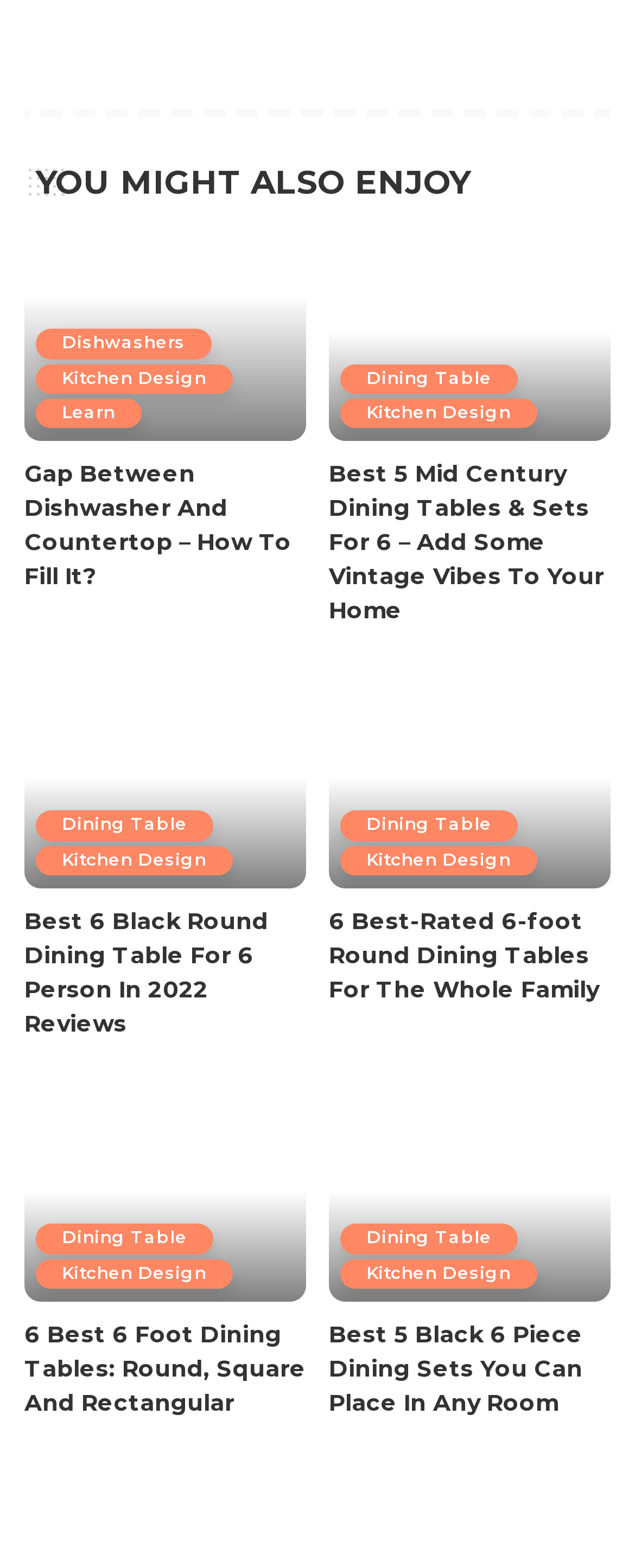Can you provide the bounding box coordinates for the element that should be clicked to implement the instruction: "Read '6 Best-Rated 6-foot Round Dining Tables For The Whole Family'"?

[0.518, 0.577, 0.962, 0.643]